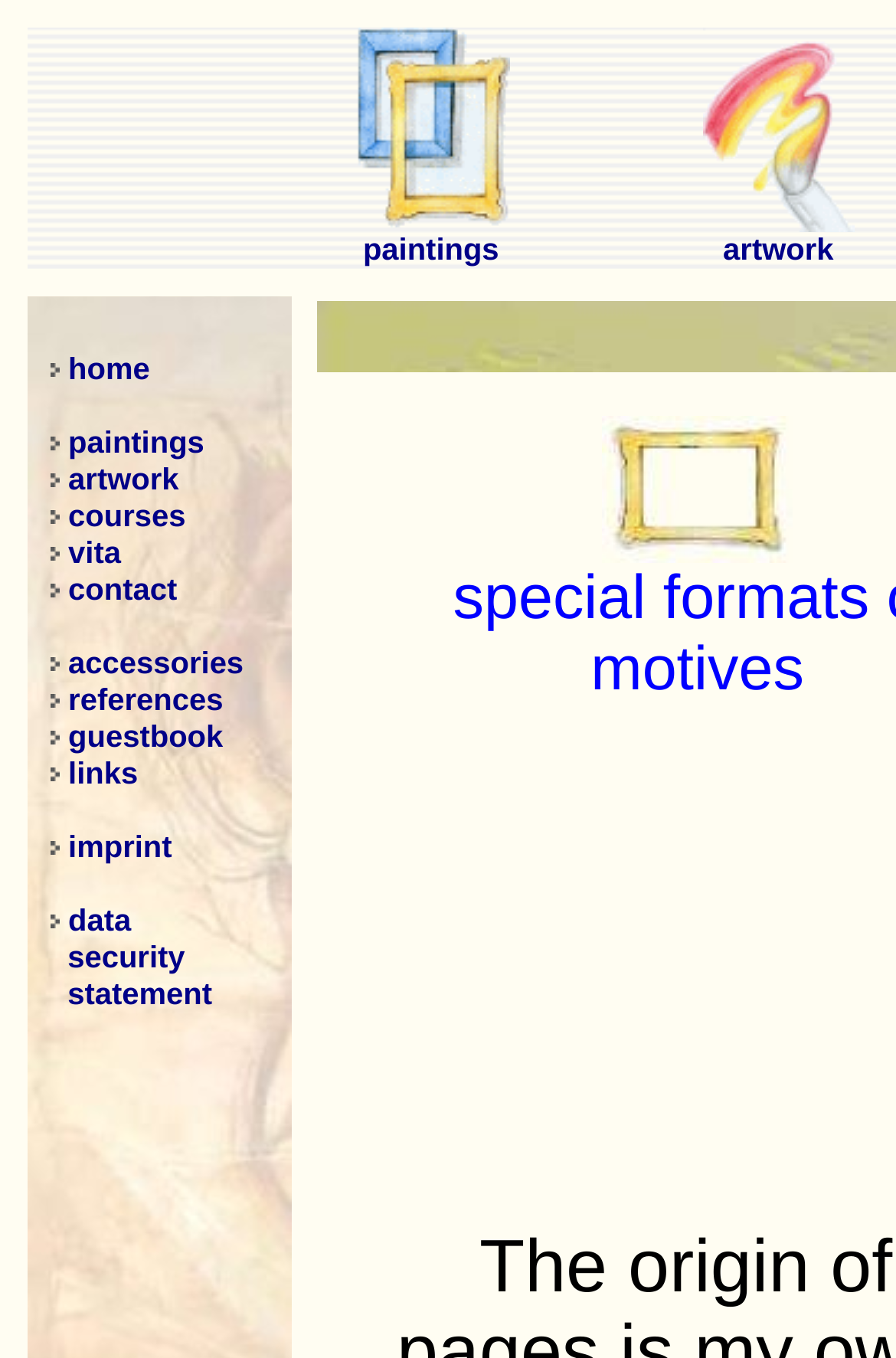Construct a comprehensive description capturing every detail on the webpage.

The webpage is about the art studio and gallery of Chou-Art, Detmold, featuring paintings done by the painter Min-Hung Chou. 

At the top, there is a grid cell with two sections. The left section has a grid cell with no text, while the right section has a grid cell with the title "paintings". Below the title, there are three links: two empty links and one link labeled "paintings". To the right of these links, there are another two links: one empty link and one link labeled "artwork".

On the left side of the page, there is a vertical menu with 11 links: "home", "paintings", "artwork", "courses", "vita", "contact", "accessories", "references", "guestbook", "links", and "imprint". Below this menu, there is a link to a "data security statement".

At the bottom right of the page, there is a section with a link labeled "Besondere Formate o. Motive" and an image with the same label.